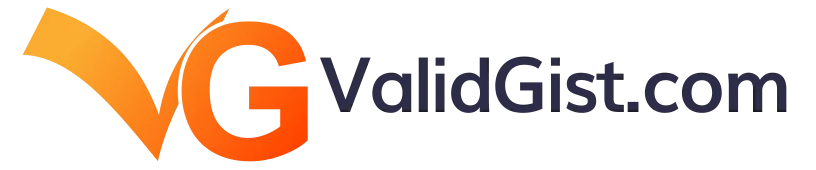What kind of vibe does the overall aesthetic convey?
Examine the image and give a concise answer in one word or a short phrase.

modern and professional